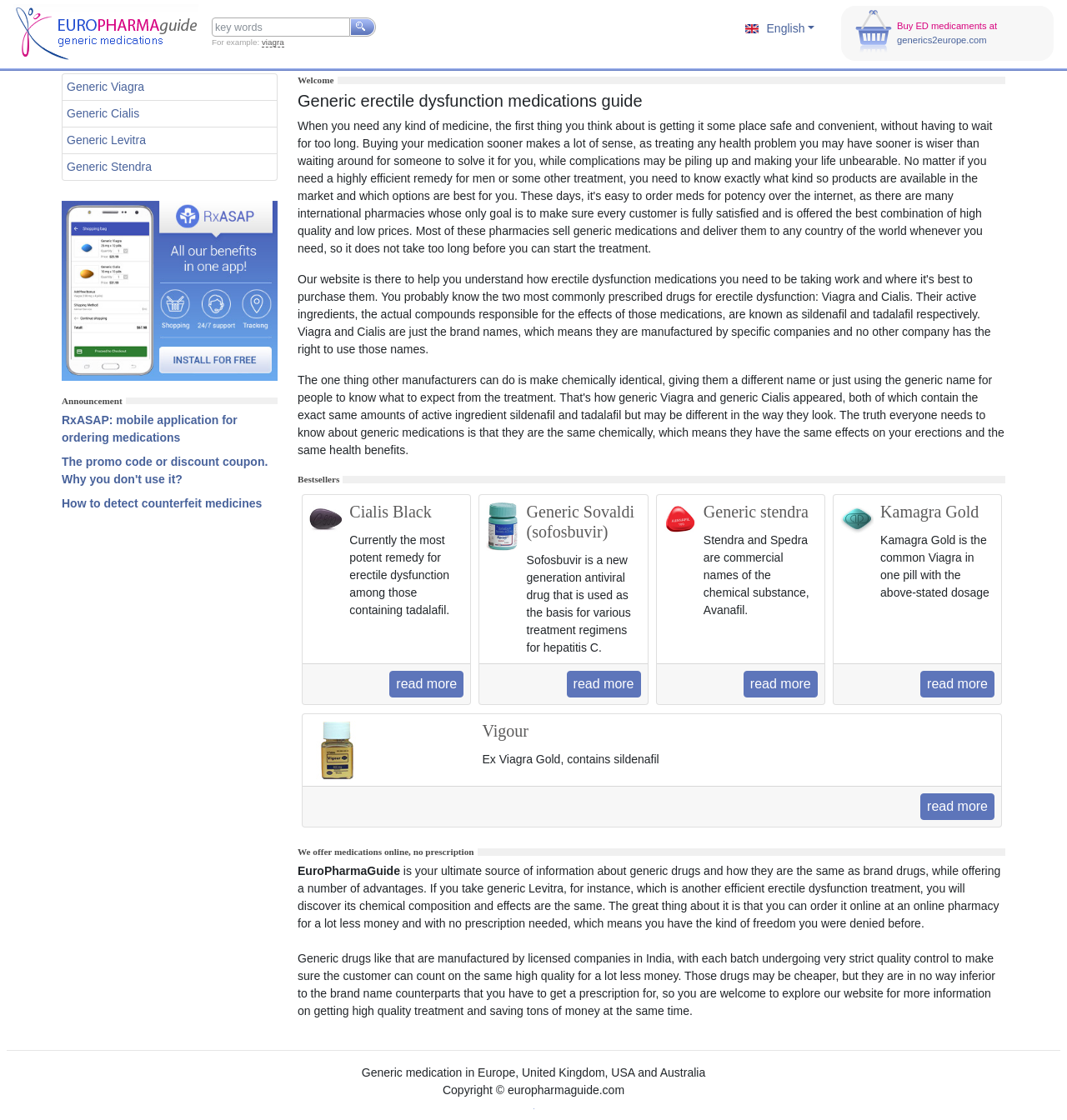What is the purpose of this website?
Give a single word or phrase as your answer by examining the image.

Buy ED medications